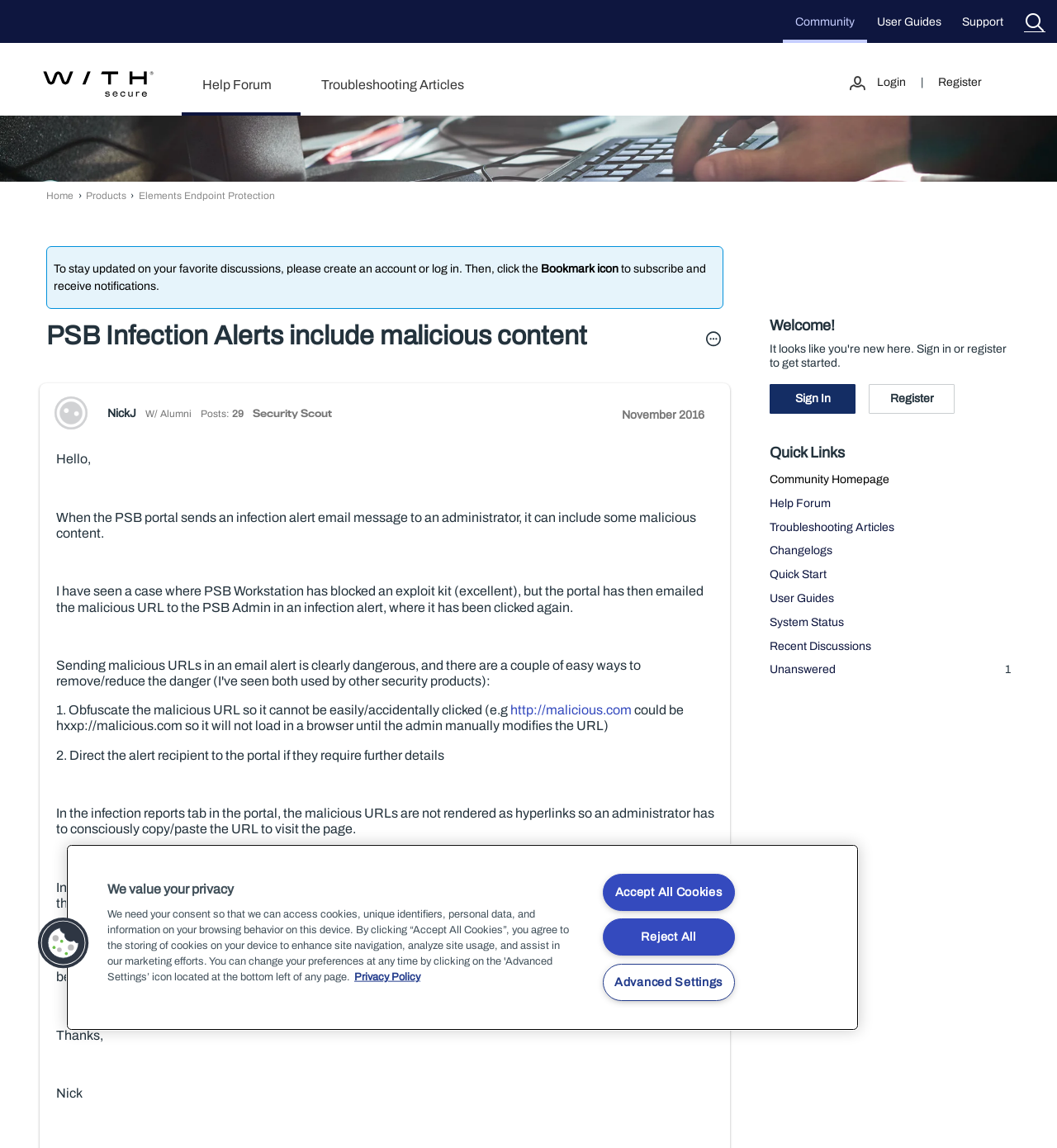Determine the bounding box coordinates of the clickable element necessary to fulfill the instruction: "Go to the 'Help Forum'". Provide the coordinates as four float numbers within the 0 to 1 range, i.e., [left, top, right, bottom].

[0.191, 0.065, 0.257, 0.093]